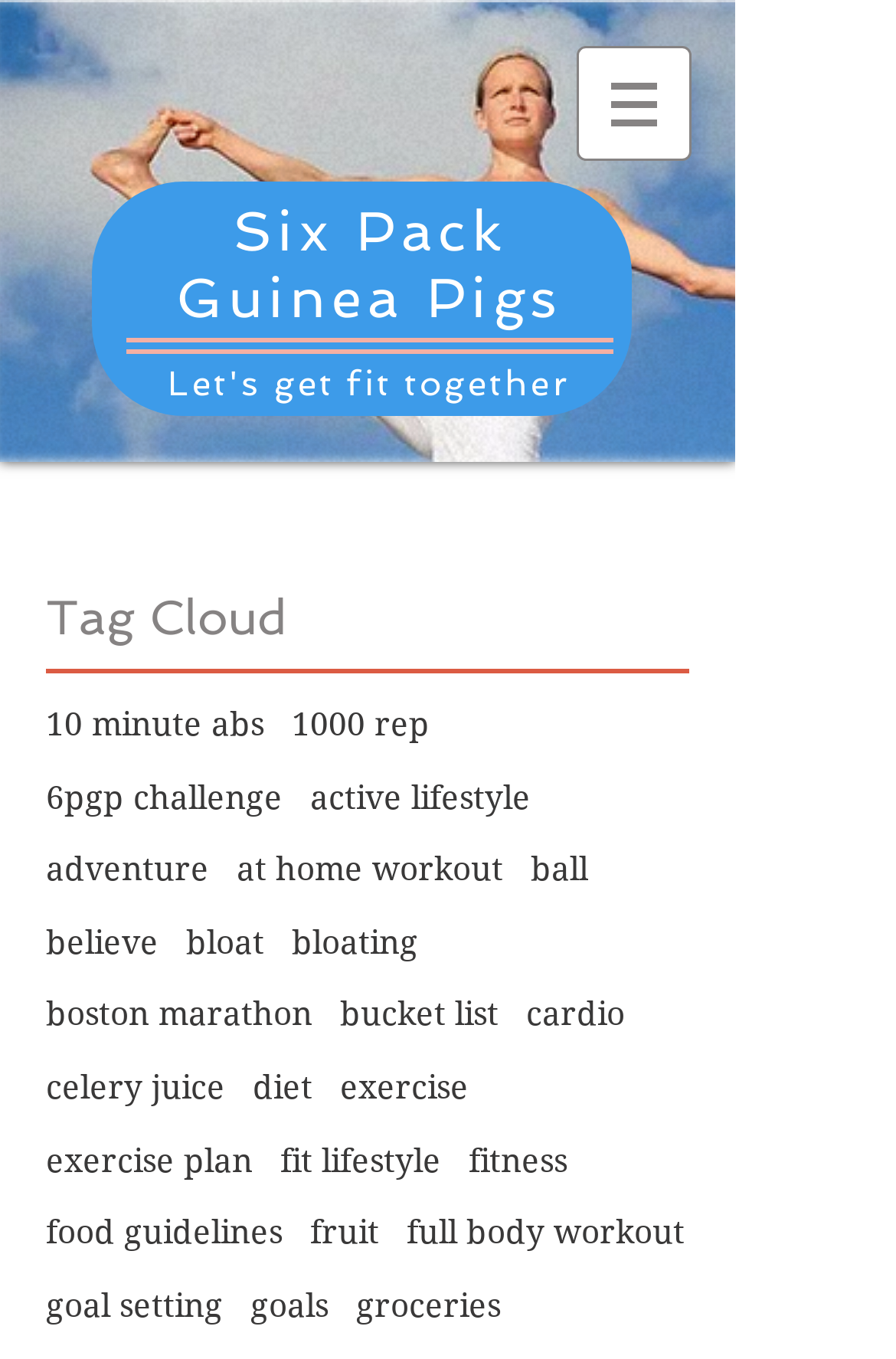Please find and generate the text of the main heading on the webpage.

Six Pack Guinea Pigs